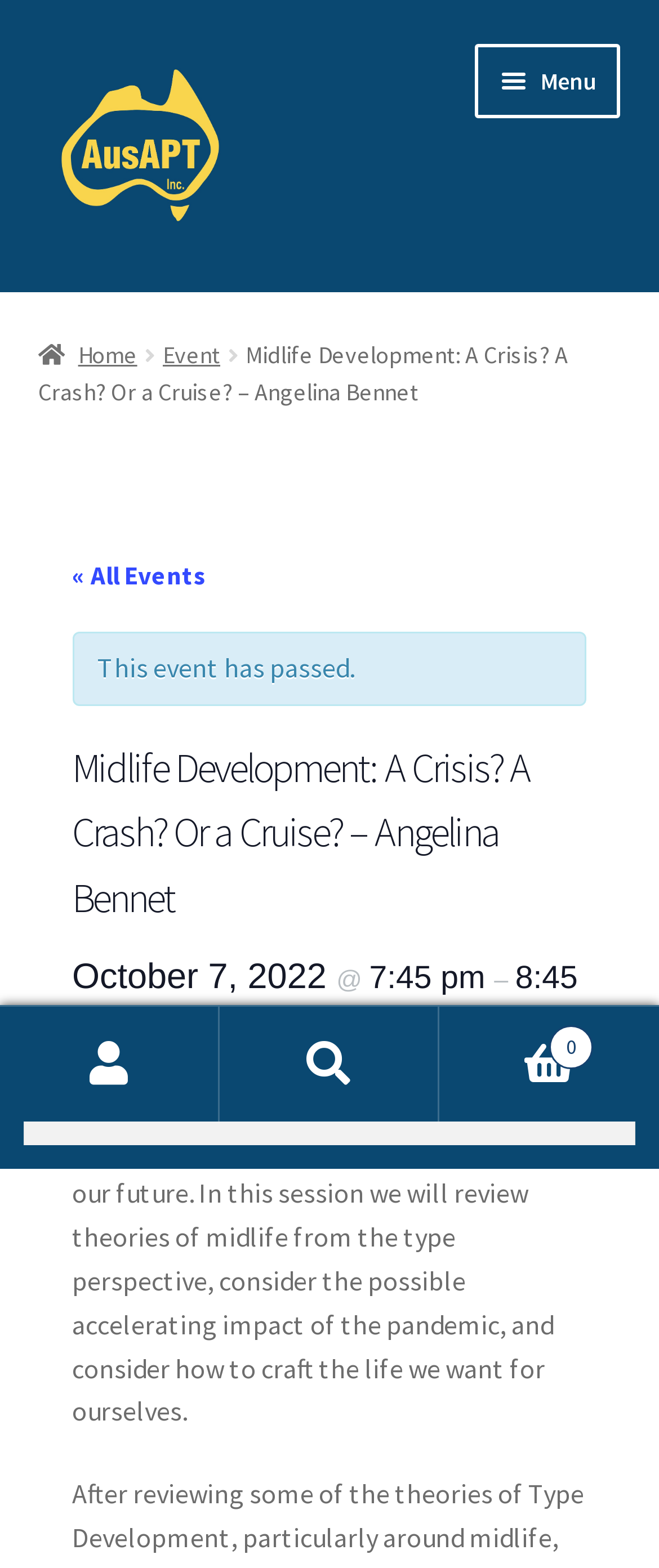Use the information in the screenshot to answer the question comprehensively: How many navigation links are there?

I counted the number of link elements within the navigation element with the text 'Primary Navigation', and found 7 links: 'Member News', 'Events', 'About Us', 'Blog', 'Login', 'Shop', and 'Expand child menu'.